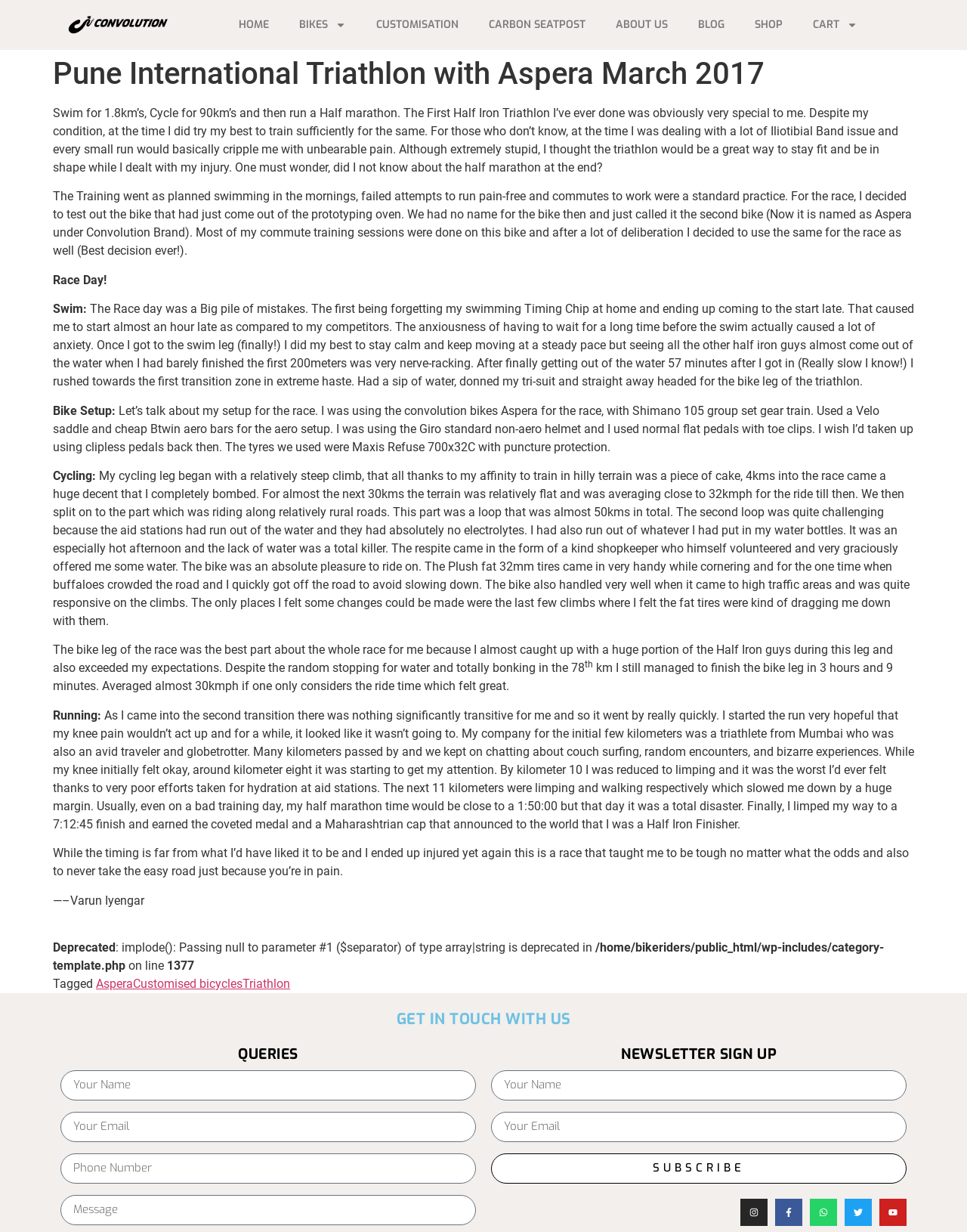Identify the bounding box coordinates of the region that needs to be clicked to carry out this instruction: "Click HOME". Provide these coordinates as four float numbers ranging from 0 to 1, i.e., [left, top, right, bottom].

[0.231, 0.006, 0.294, 0.034]